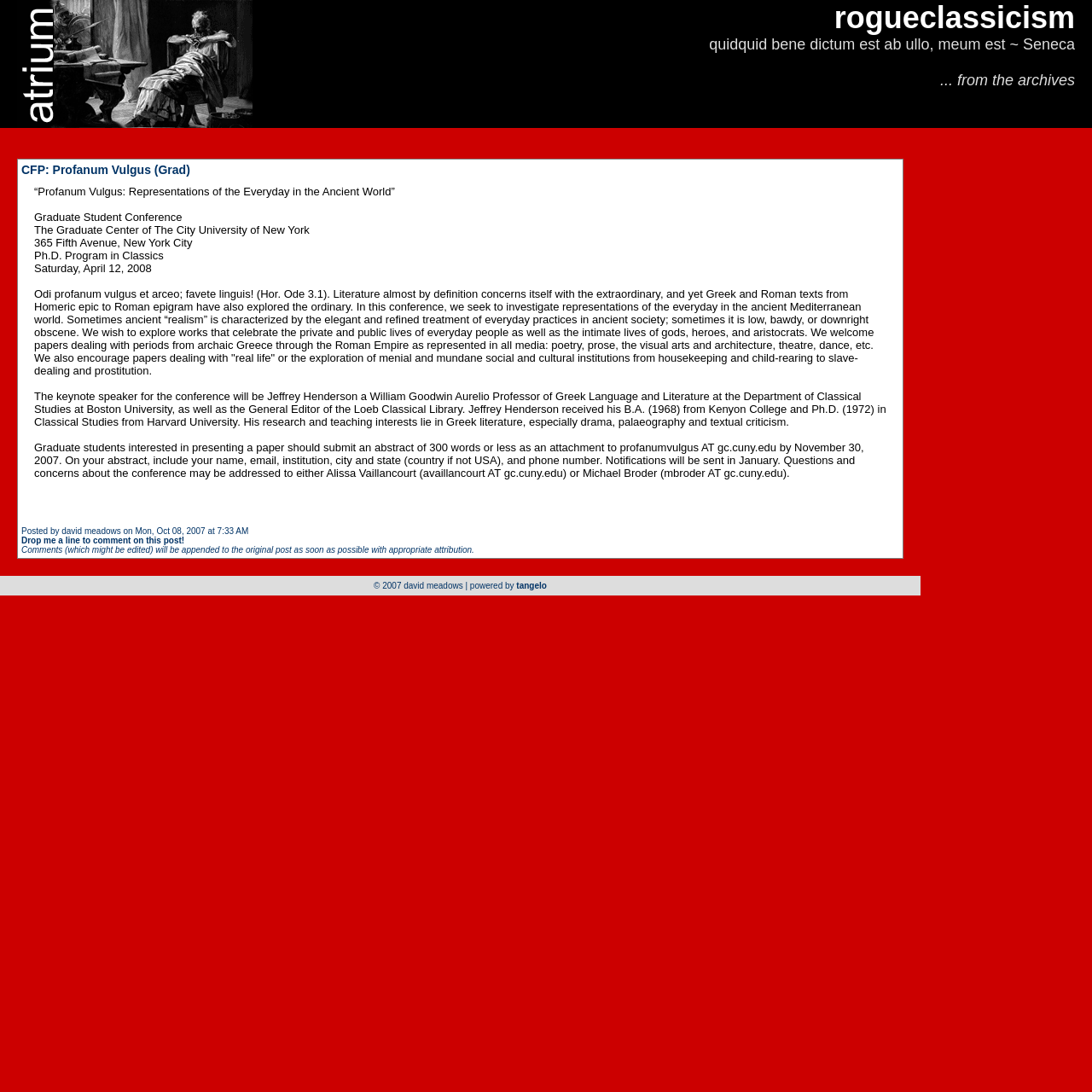Give an in-depth explanation of the webpage layout and content.

This webpage appears to be a call for papers for a graduate student conference titled "Profanum Vulgus: Representations of the Everyday in the Ancient World" at The Graduate Center of The City University of New York. 

At the top of the page, there is an image on the left side, and a link to "rogueclassicism" on the right side. Below the image, there is a quote from Seneca. 

On the left side of the page, there is a section with a link to the conference title, followed by a description of the conference, including its theme, date, and location. The description is quite detailed, explaining the focus of the conference and the types of papers being sought. 

Below this section, there is information about the keynote speaker, Jeffrey Henderson, including his background and research interests. 

Further down, there are instructions for graduate students interested in presenting a paper, including the submission process and deadlines. 

At the bottom of the page, there is a section with information about the post, including the author, date, and time. There is also a link to comment on the post, and a note about how comments will be handled. 

Finally, there is a copyright notice at the very bottom of the page, along with a link to "tangelo", which appears to be the platform powering the website.